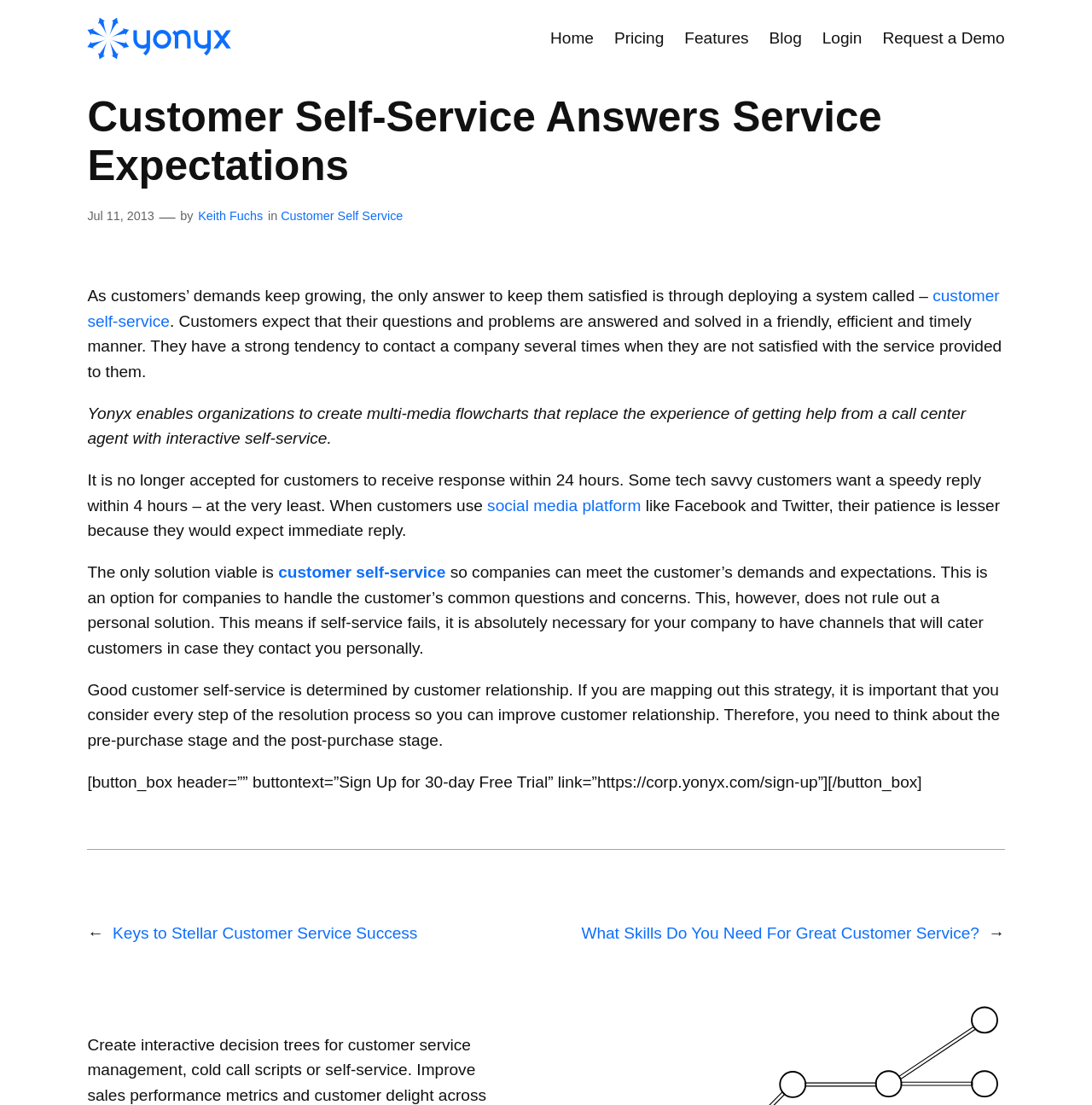What is the call-to-action button at the bottom of the page?
Look at the image and answer the question with a single word or phrase.

Sign Up for 30-day Free Trial